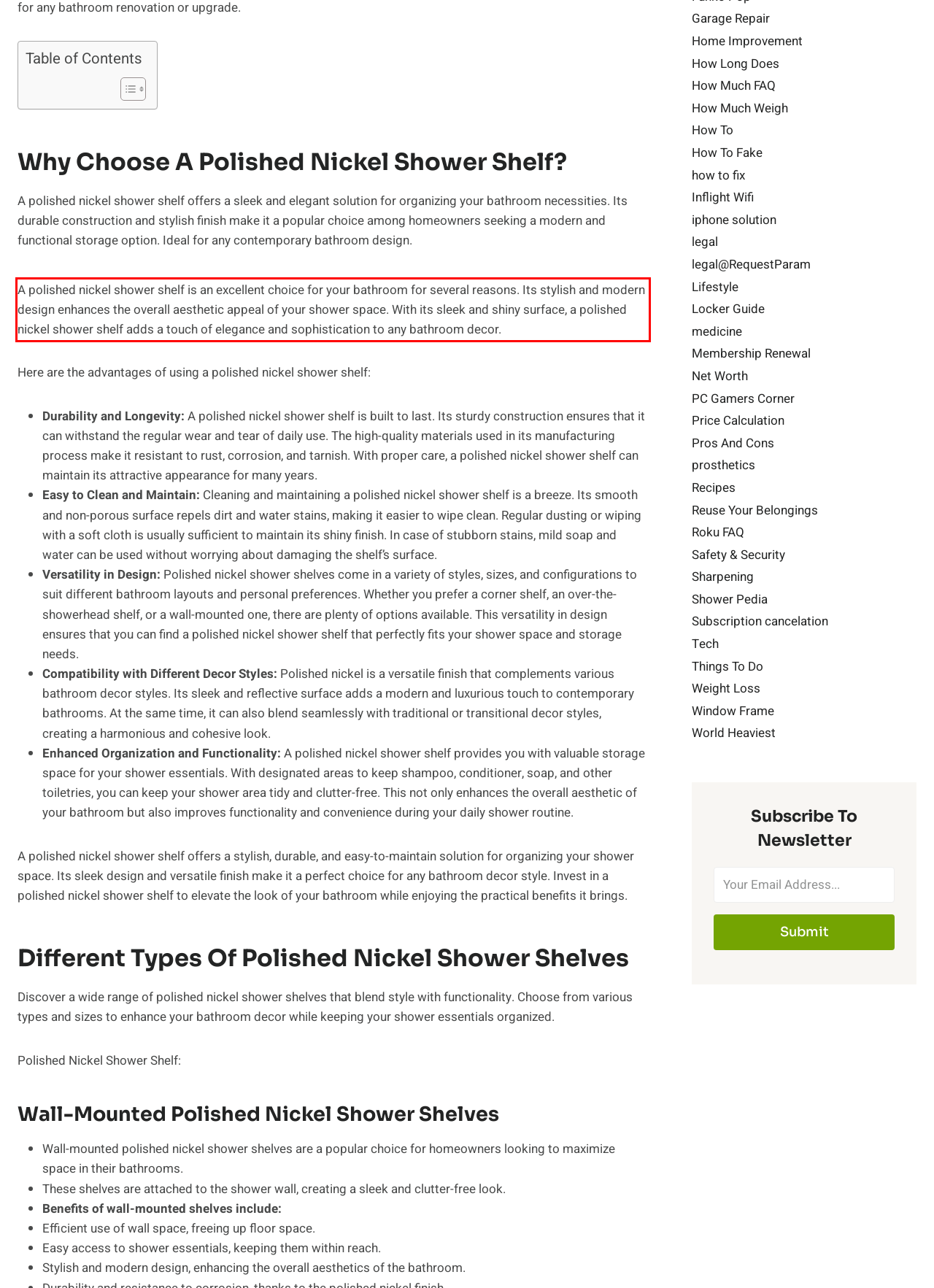Within the screenshot of a webpage, identify the red bounding box and perform OCR to capture the text content it contains.

A polished nickel shower shelf is an excellent choice for your bathroom for several reasons. Its stylish and modern design enhances the overall aesthetic appeal of your shower space. With its sleek and shiny surface, a polished nickel shower shelf adds a touch of elegance and sophistication to any bathroom decor.